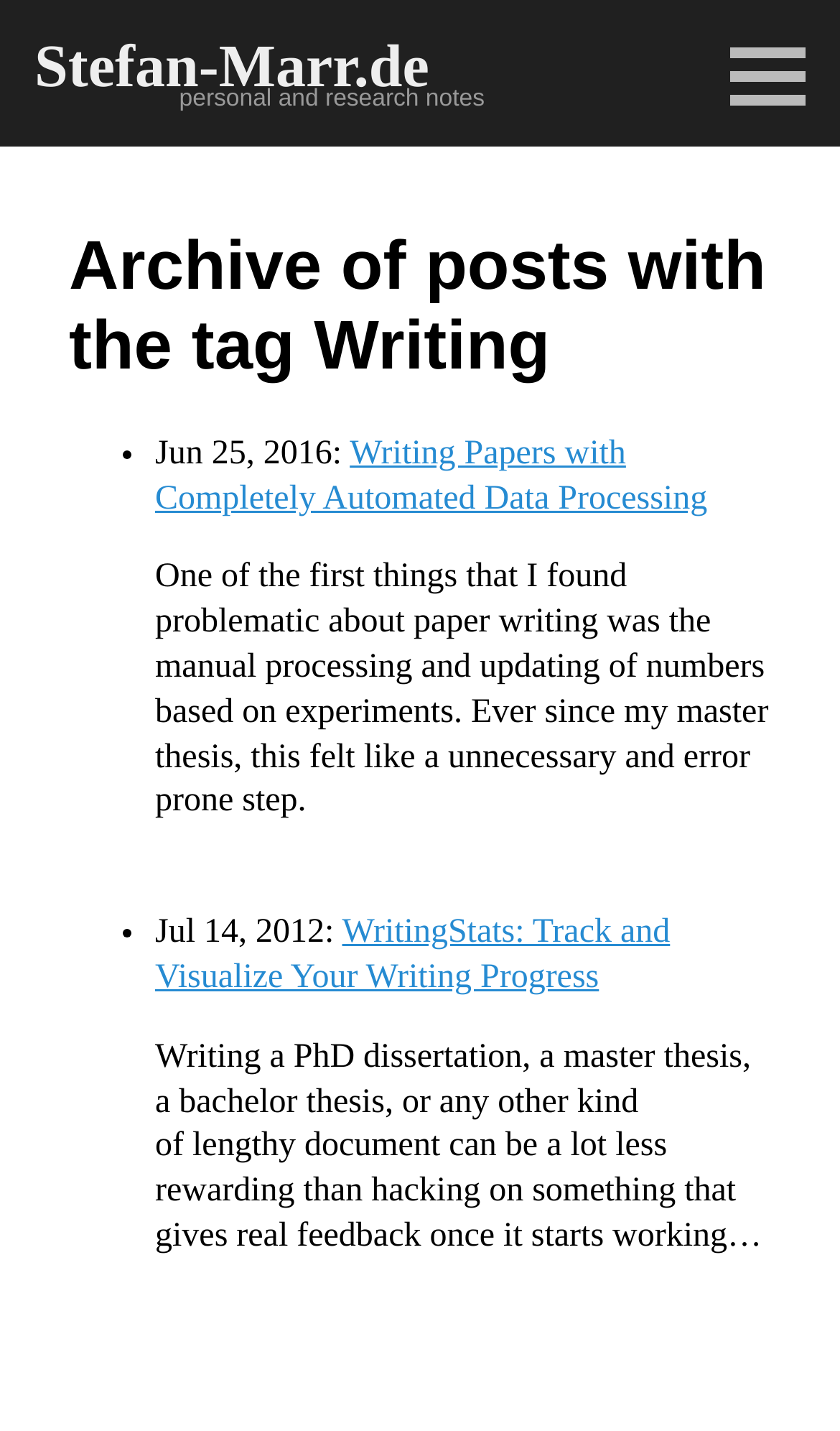Offer a thorough description of the webpage.

The webpage is a personal blog focused on writing, with the title "Stefan-Marr.de" at the top left corner. Below the title, there is a subtitle "personal and research notes" in the top center of the page.

The main content of the page is an archive of posts with the tag "Writing", which is announced by a heading in the top center of the page. The archive is presented as a list of items, each marked with a bullet point ("•") on the left side.

The first item in the list is a post from June 25, 2016, with a title "Writing Papers with Completely Automated Data Processing" and a brief description below it. The title is a link, and the description is a short paragraph of text.

The second item in the list is a post from July 14, 2012, with a title "WritingStats: Track and Visualize Your Writing Progress" and a brief description below it. Again, the title is a link, and the description is a short paragraph of text.

Overall, the page has a simple and clean layout, with a focus on presenting a list of writing-related posts.